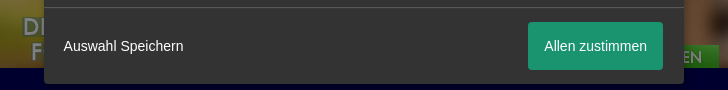By analyzing the image, answer the following question with a detailed response: What is the purpose of the prompt?

The prompt is likely related to cookie consent or data usage, and its purpose is to allow users to manage their consent preferences seamlessly, ensuring compliance with data protection regulations.